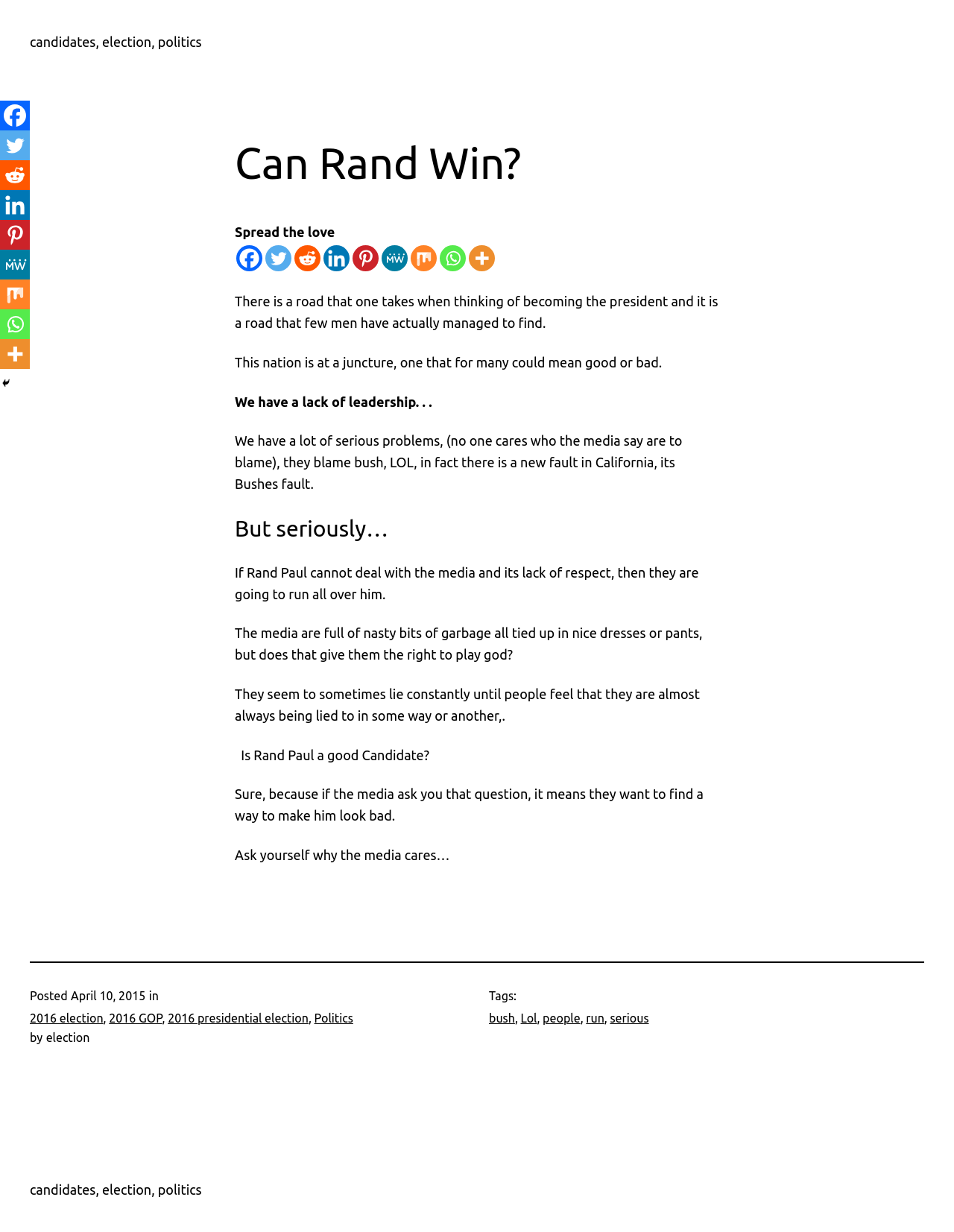What is the name of the candidate mentioned in the article?
Answer the question with as much detail as possible.

The article mentions 'Can Rand Win?' in the heading, and later discusses Rand Paul's candidacy, indicating that Rand Paul is the candidate being referred to.